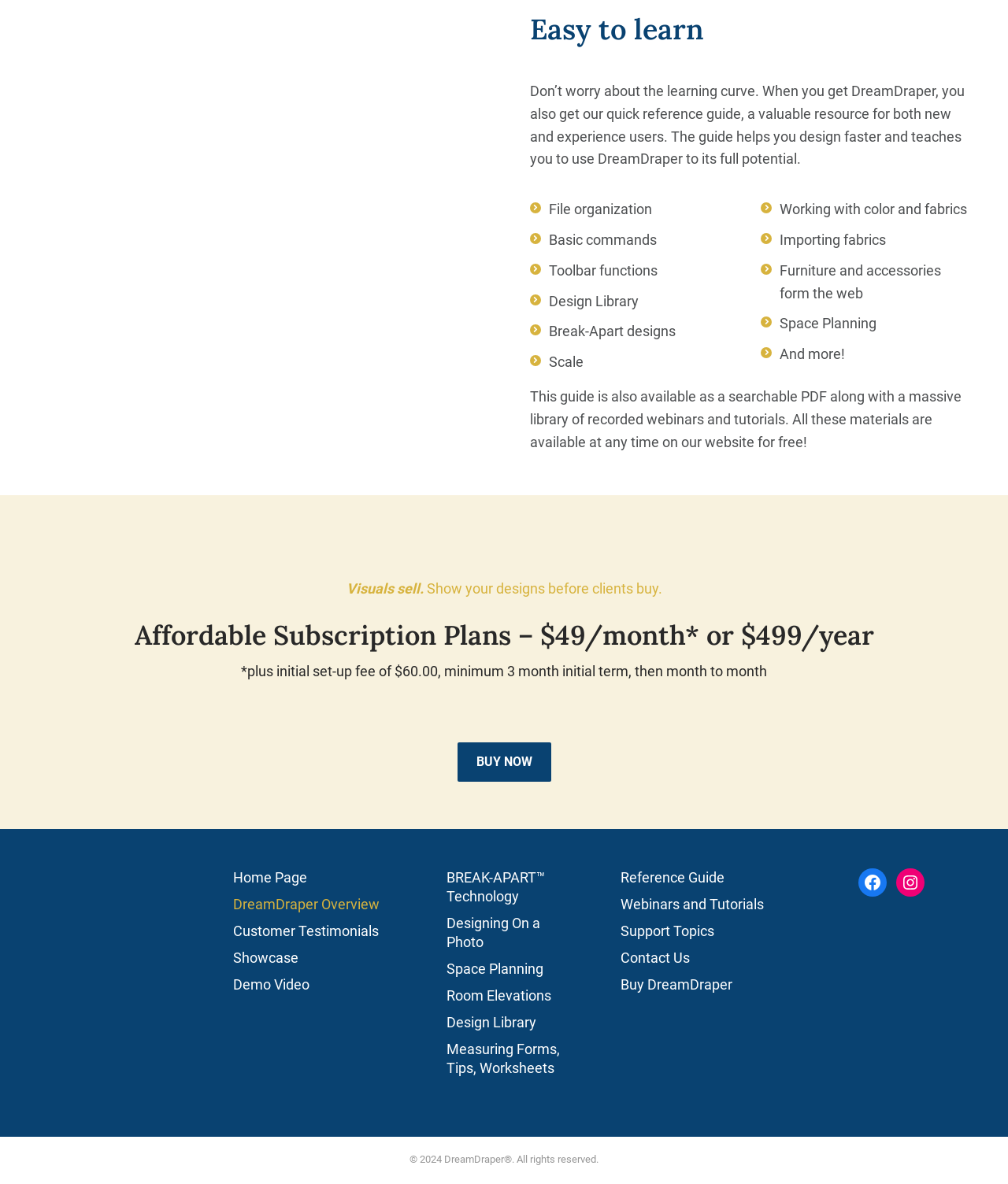Determine the bounding box coordinates of the target area to click to execute the following instruction: "View 'Customer Testimonials'."

[0.231, 0.778, 0.384, 0.801]